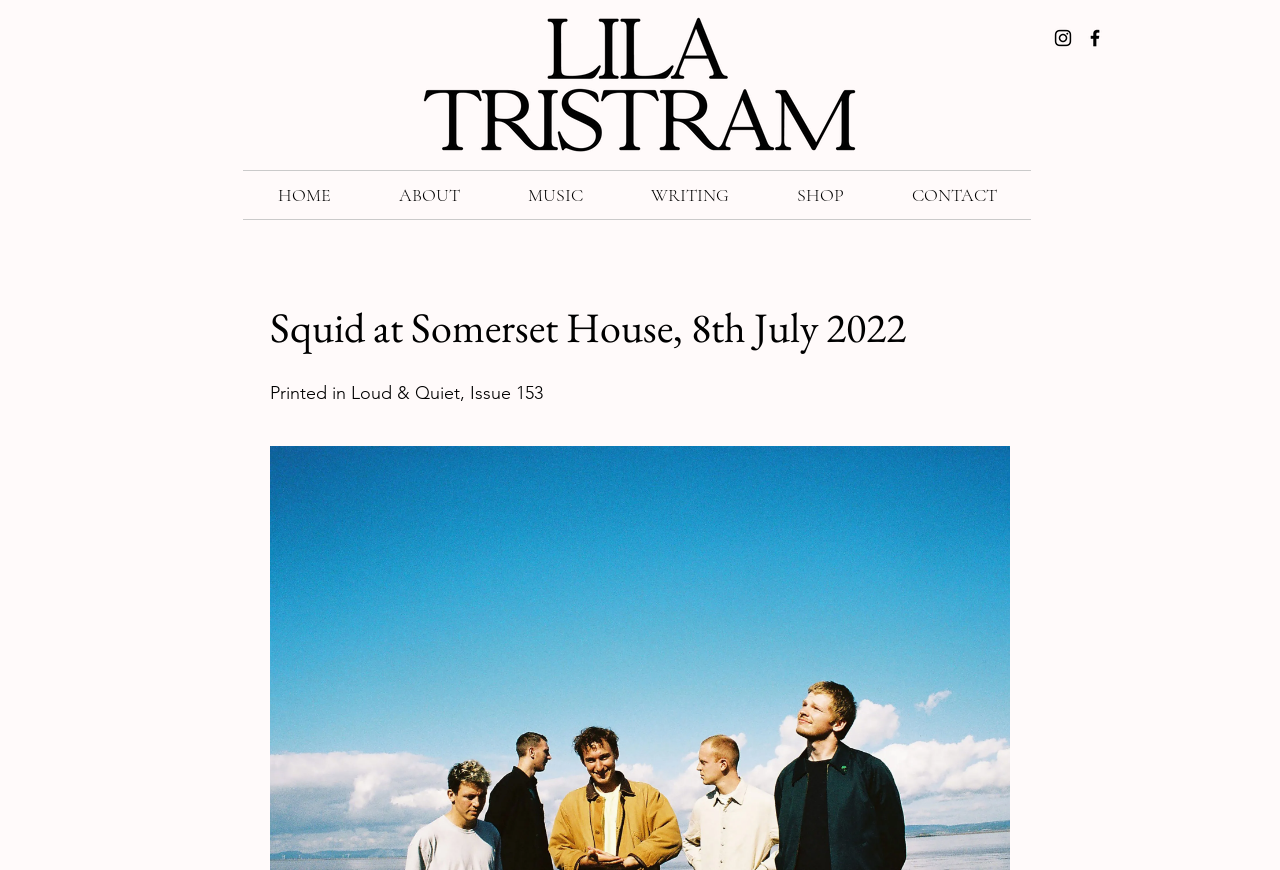Use a single word or phrase to answer the following:
What is the date of the event?

8th July 2022